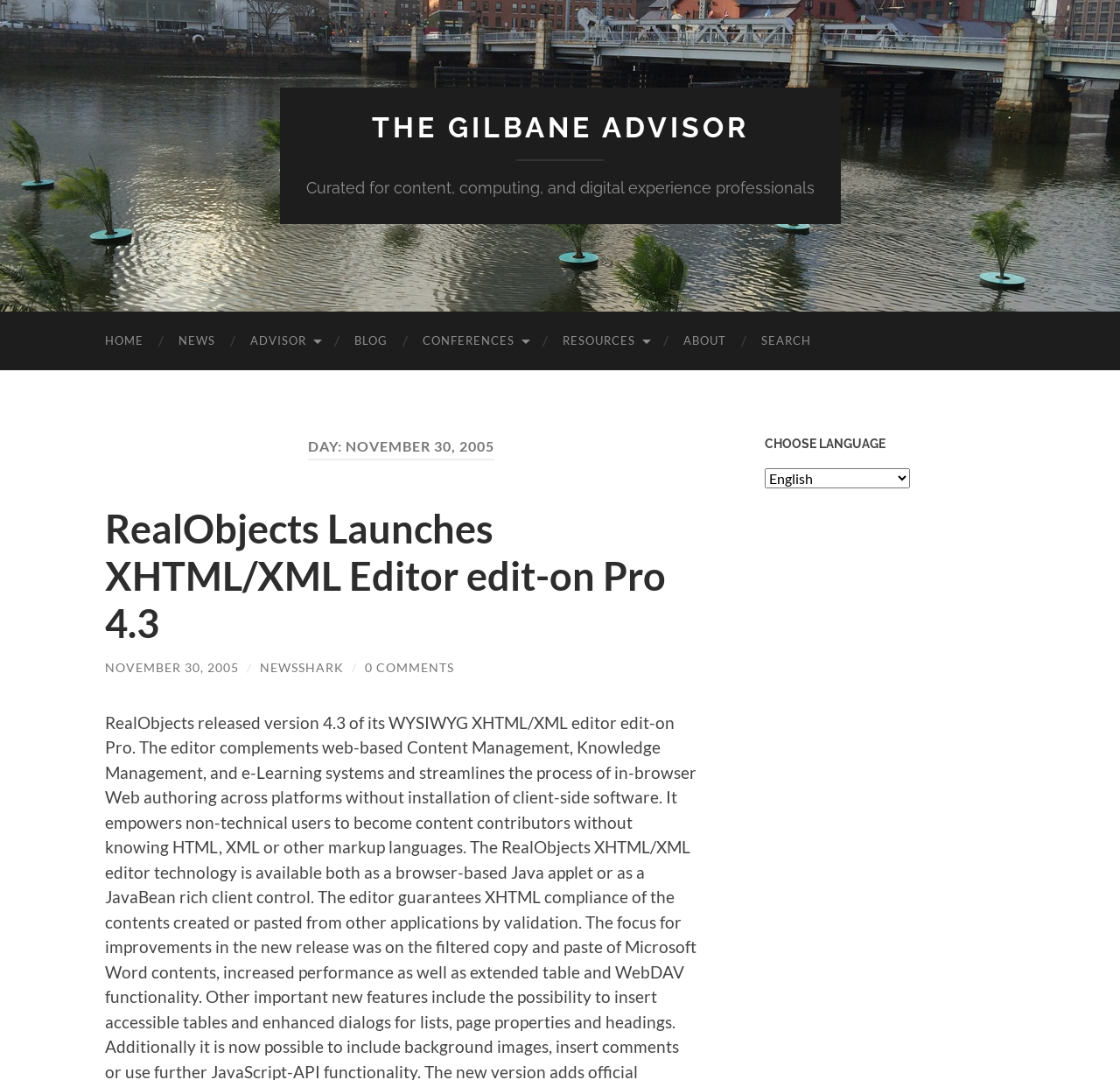Find and indicate the bounding box coordinates of the region you should select to follow the given instruction: "view news".

[0.144, 0.288, 0.208, 0.343]